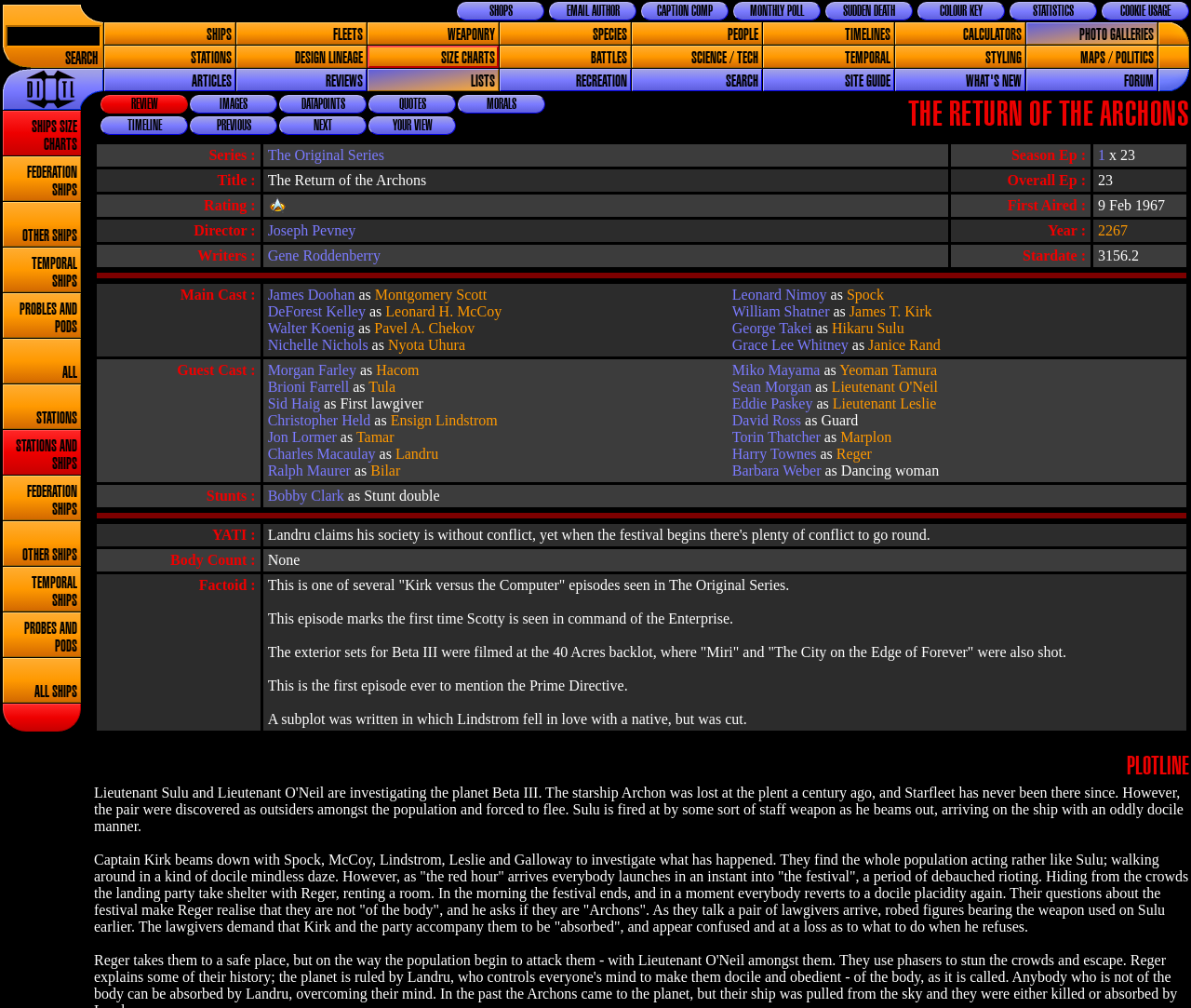Locate the bounding box coordinates of the clickable element to fulfill the following instruction: "Learn about 'Categories'". Provide the coordinates as four float numbers between 0 and 1 in the format [left, top, right, bottom].

None